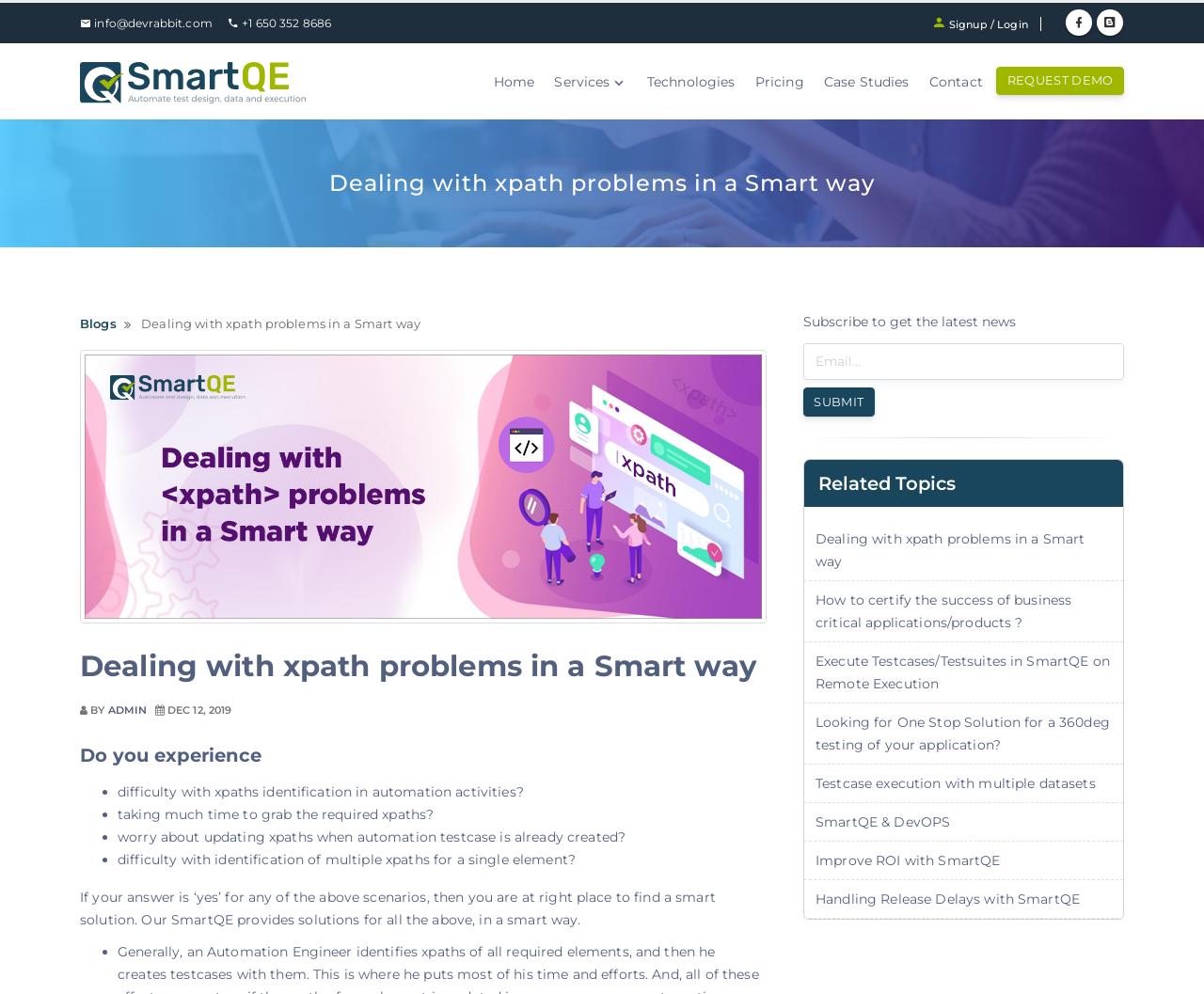Identify and provide the text of the main header on the webpage.

Dealing with xpath problems in a Smart way